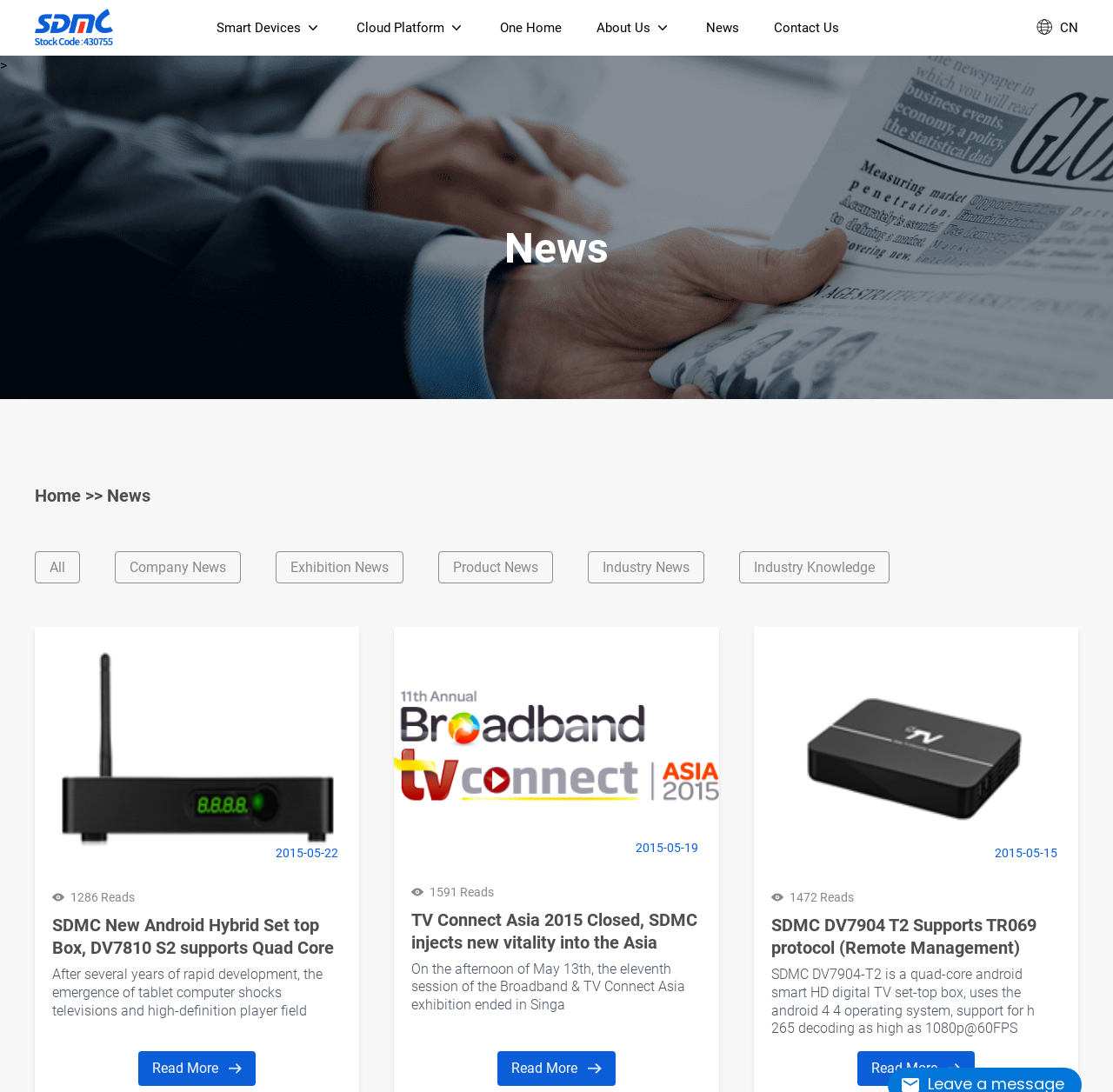What is the purpose of the 'Read More' link?
Give a detailed explanation using the information visible in the image.

The 'Read More' link is provided at the end of each news article summary, suggesting that it allows users to read the full content of the article.